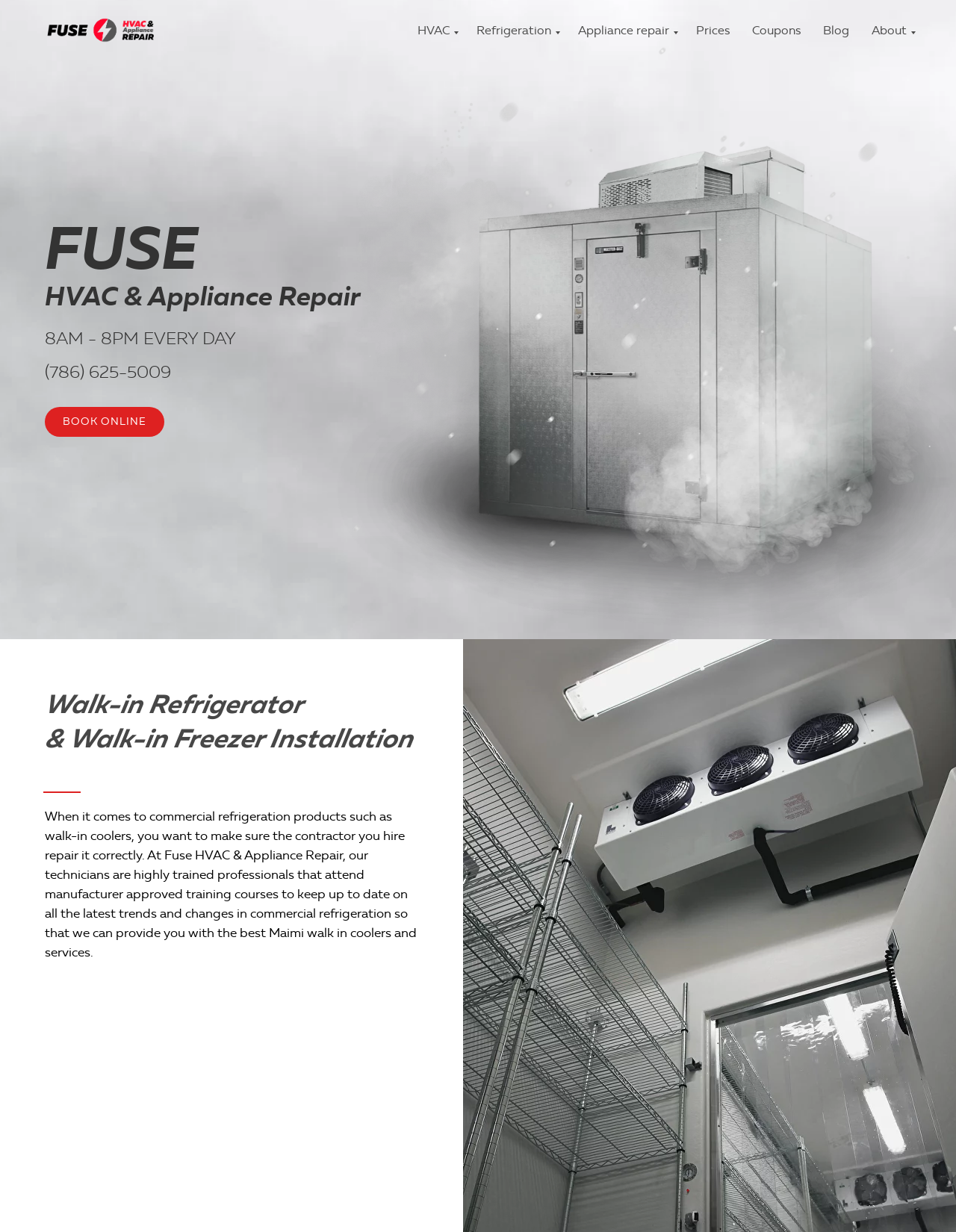Given the element description: "August 2018", predict the bounding box coordinates of this UI element. The coordinates must be four float numbers between 0 and 1, given as [left, top, right, bottom].

None